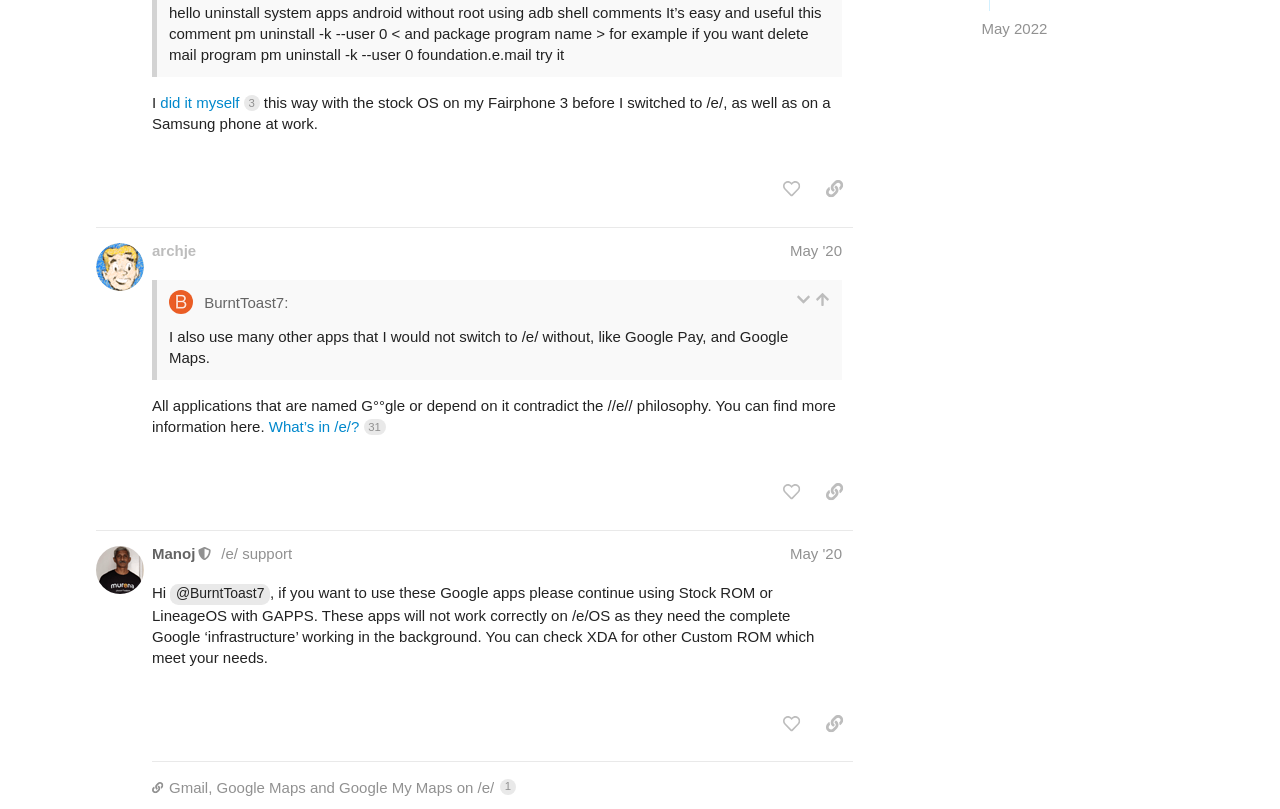What is the name of the application mentioned in the second topic?
Provide a short answer using one word or a brief phrase based on the image.

Limbo